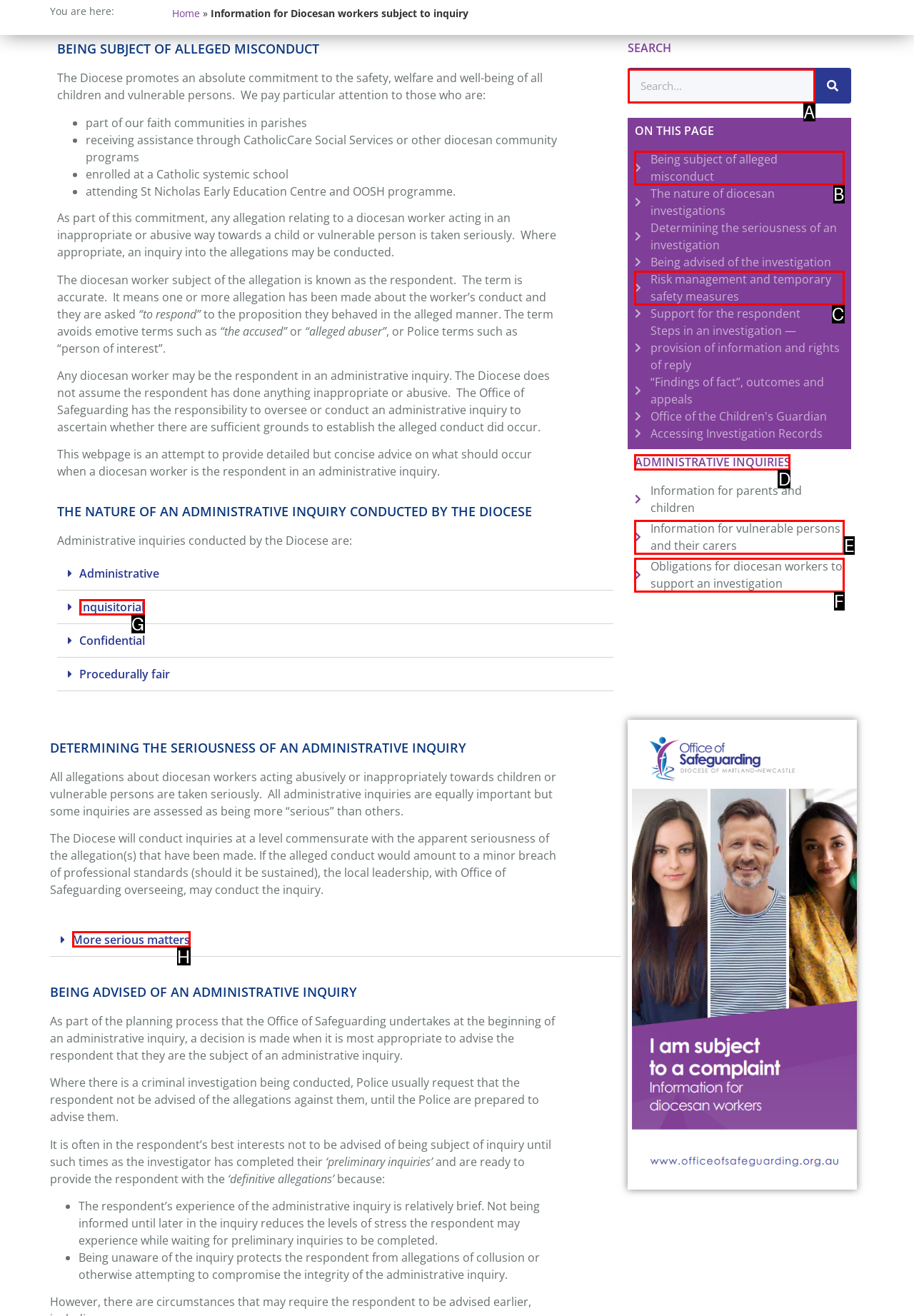Tell me which one HTML element best matches the description: More serious matters Answer with the option's letter from the given choices directly.

H